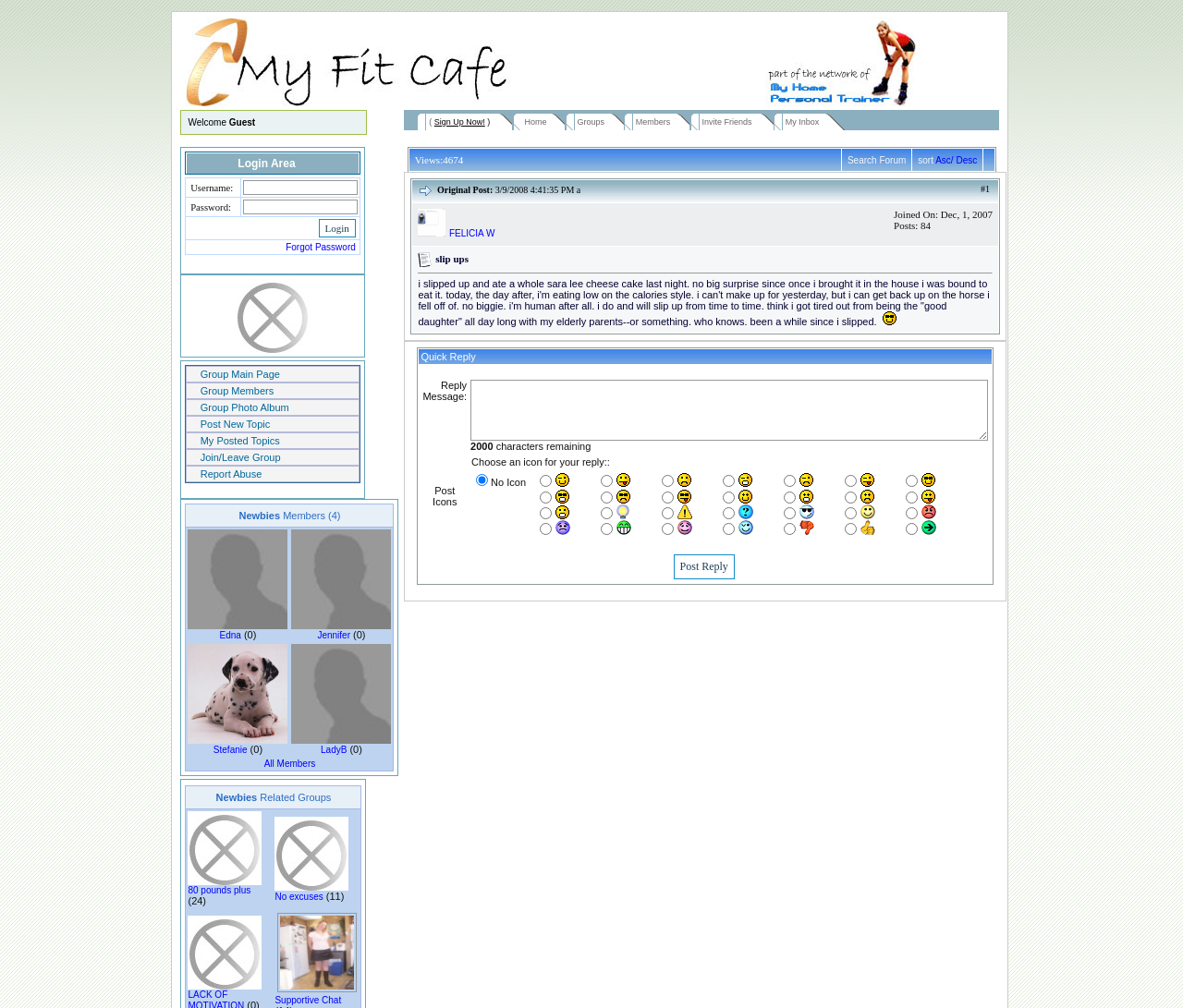Write an exhaustive caption that covers the webpage's main aspects.

The webpage has a title "slip ups" and appears to be a social networking or community website. At the top, there is a table with two cells, each containing a link and an image. Below this, there is a welcome message "Welcome Guest" followed by a table with several cells, each containing a link to a different section of the website, such as "Home", "Groups", "Members", "Invite Friends", and "My Inbox". These links are separated by small images.

To the right of the welcome message, there is a login area with a table containing fields for username and password, as well as a "Login" button and a "Forgot Password" link. The login area is surrounded by a border, and the fields are arranged in a neat and organized manner.

The overall layout of the webpage is clean and easy to navigate, with clear headings and concise text. The use of tables and images helps to create a visually appealing and structured design.